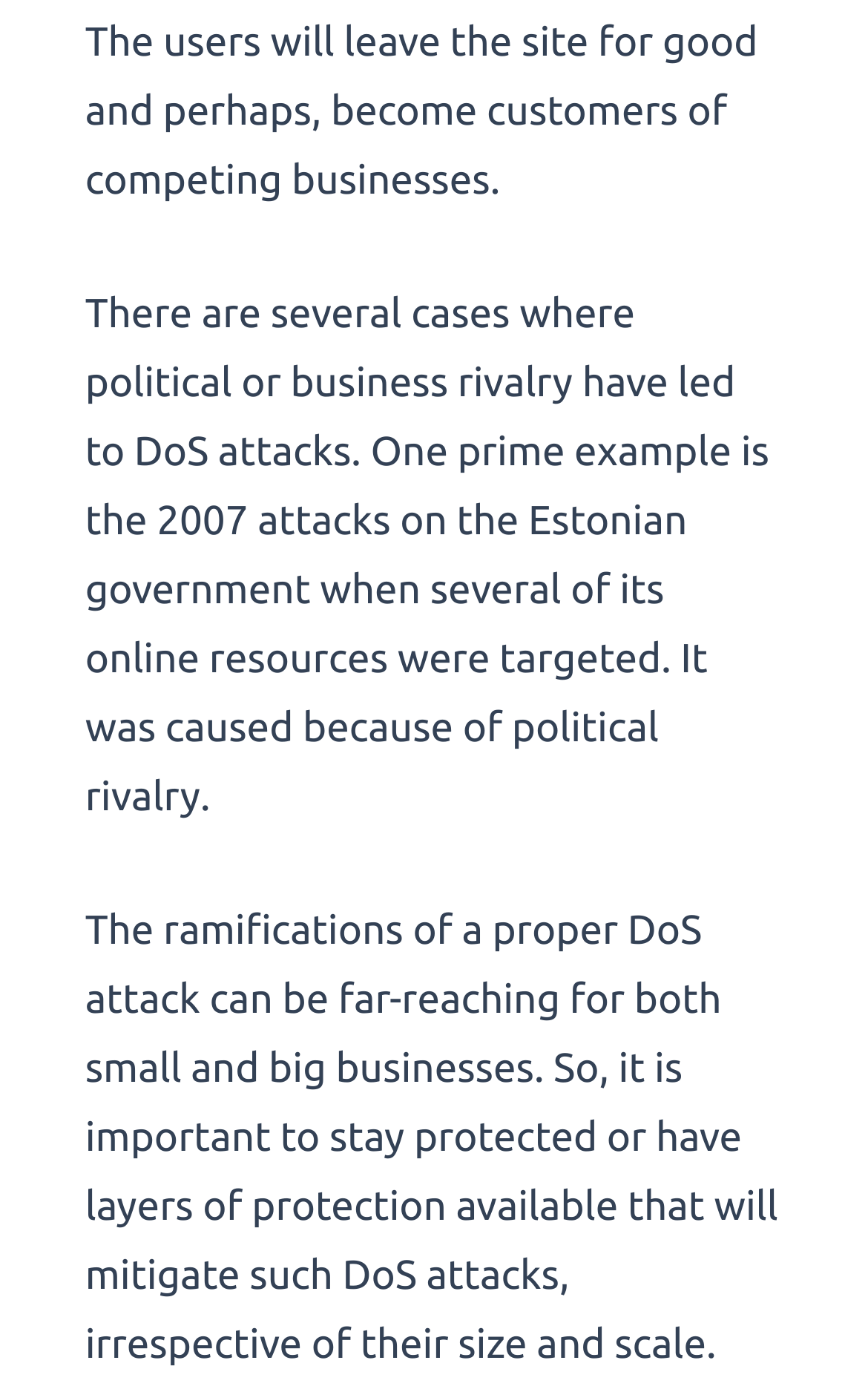Extract the bounding box coordinates of the UI element described by: "Twitter". The coordinates should include four float numbers ranging from 0 to 1, e.g., [left, top, right, bottom].

[0.098, 0.257, 0.953, 0.339]